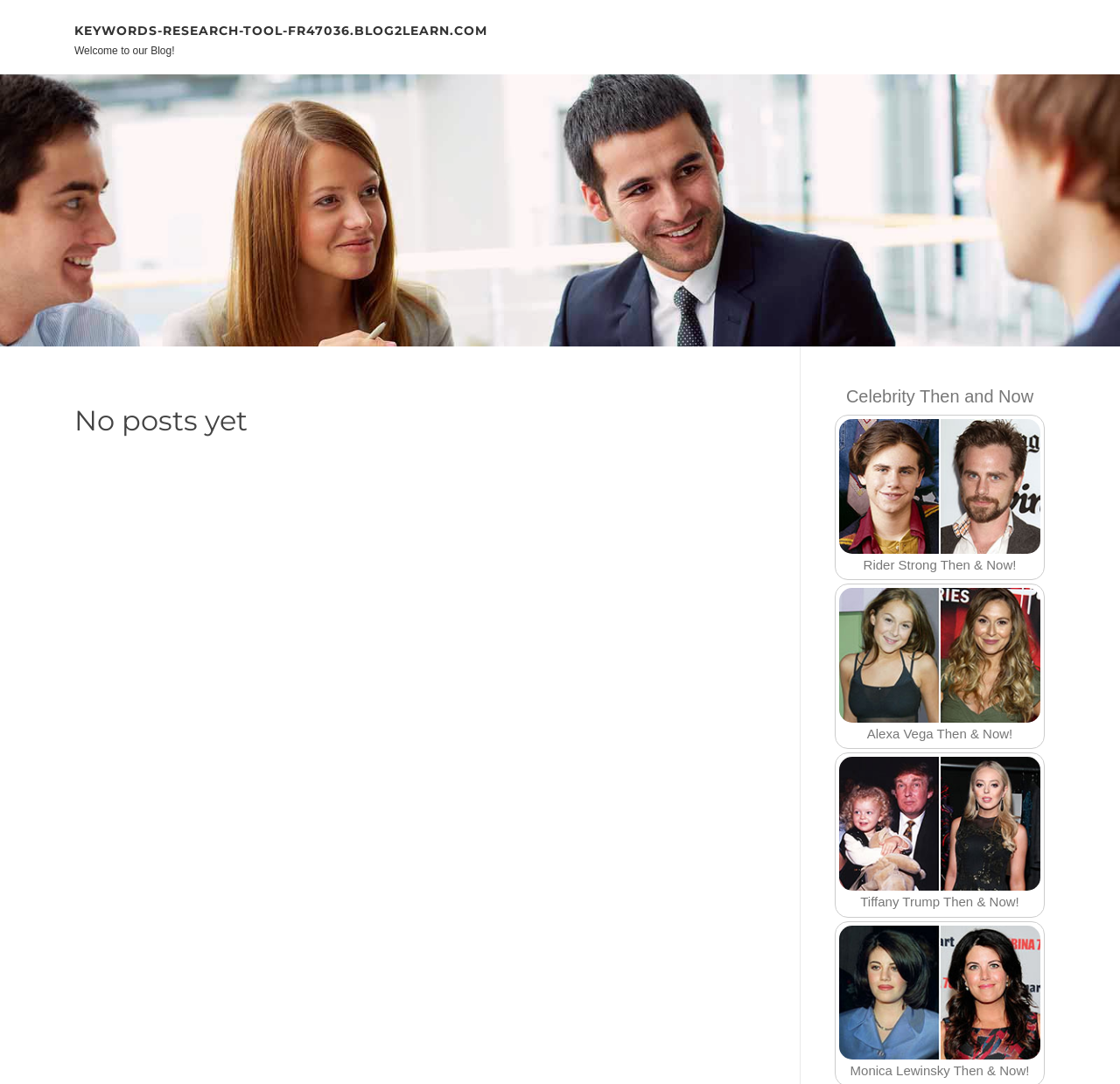Provide a one-word or brief phrase answer to the question:
What is the theme of the webpage content?

Celebrity then and now